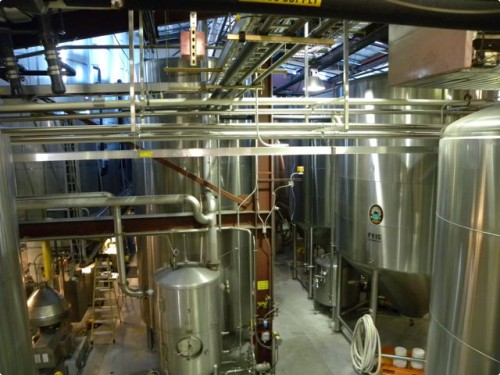Please respond to the question with a concise word or phrase:
What is the purpose of the pipes crisscrossing the ceiling?

Brewing system